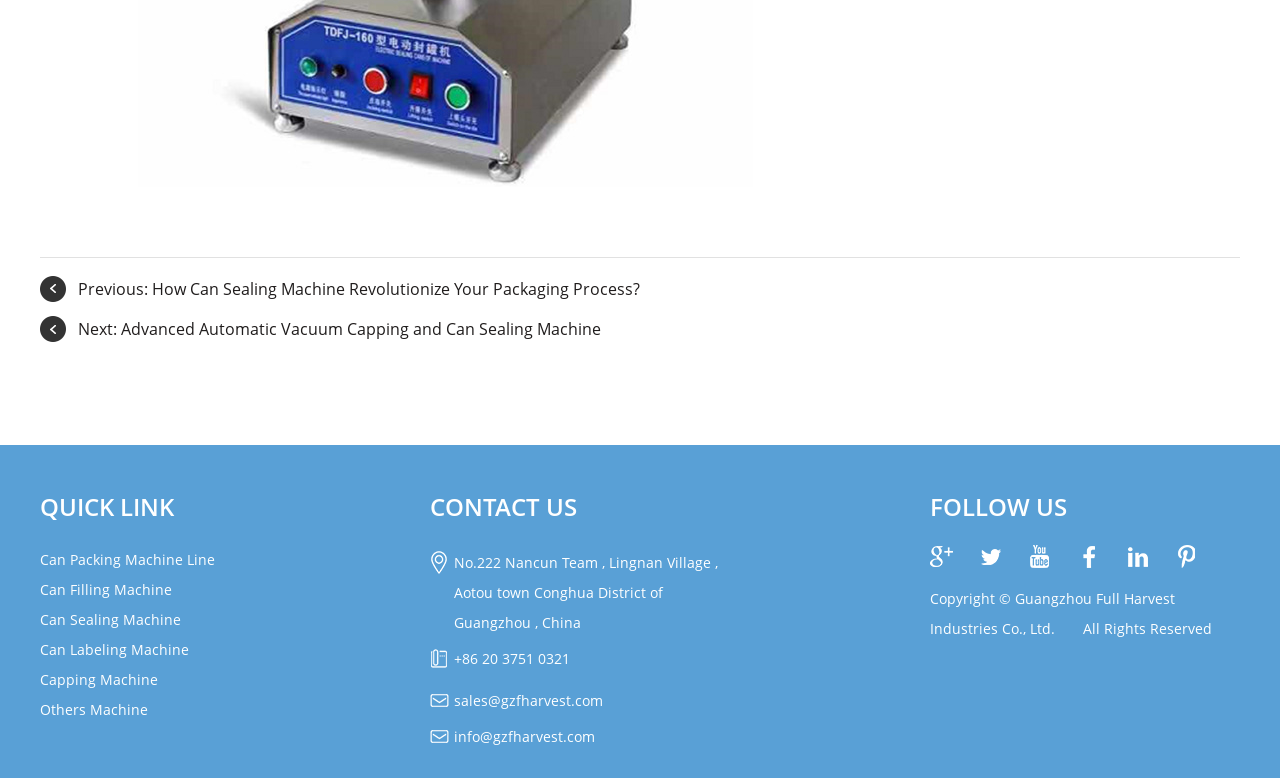How many social media platforms are listed?
Using the image, elaborate on the answer with as much detail as possible.

I counted the number of social media platforms listed by examining the link elements located at [0.727, 0.7, 0.745, 0.75], [0.765, 0.7, 0.784, 0.75], [0.803, 0.7, 0.822, 0.75], [0.841, 0.7, 0.86, 0.75], [0.88, 0.7, 0.898, 0.75], and [0.918, 0.7, 0.937, 0.75] which correspond to google+, Twitter, youtube, facebook, LinkedIn, and Pinterest respectively.